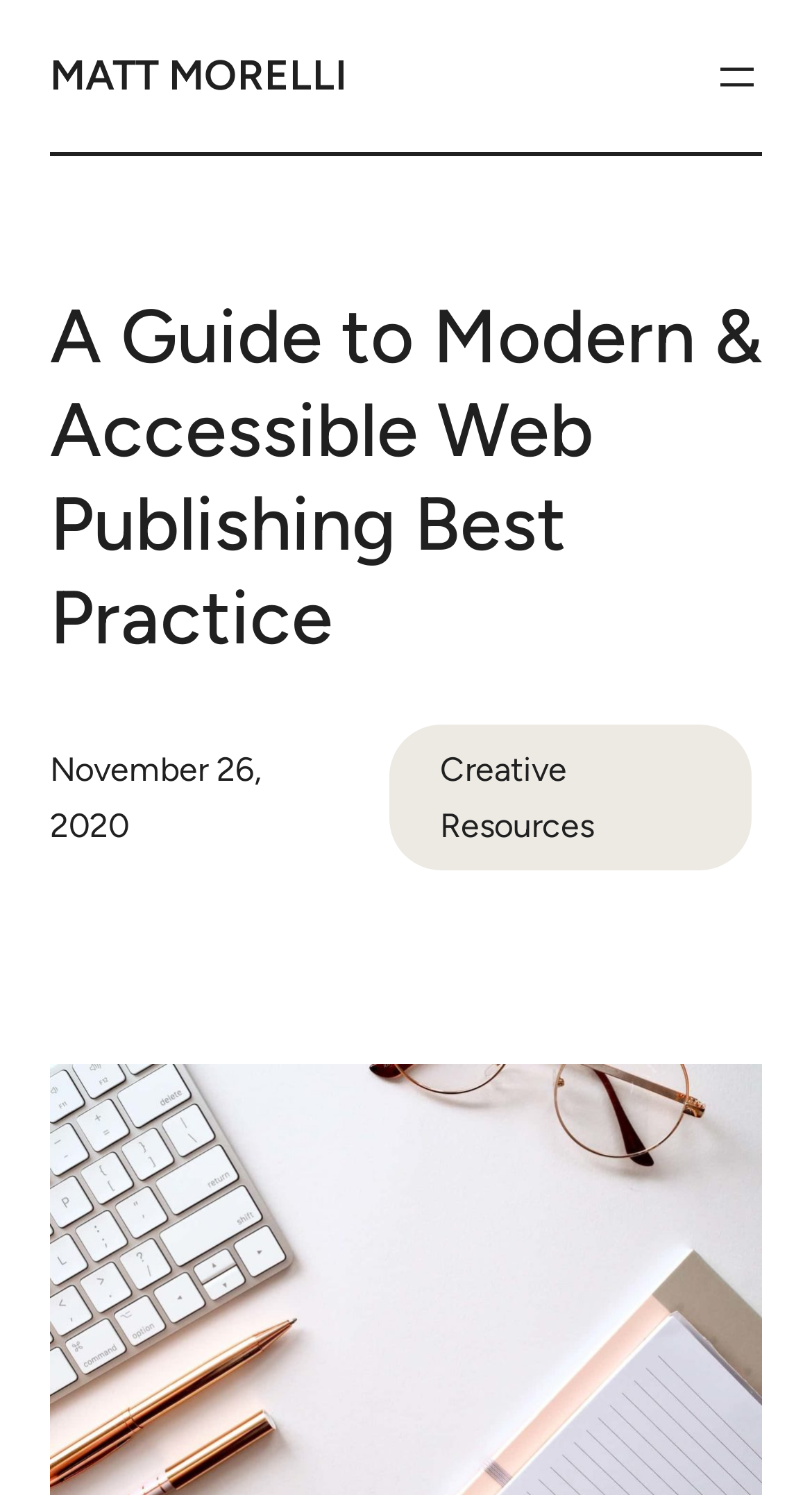When was the article published?
Answer briefly with a single word or phrase based on the image.

November 26, 2020